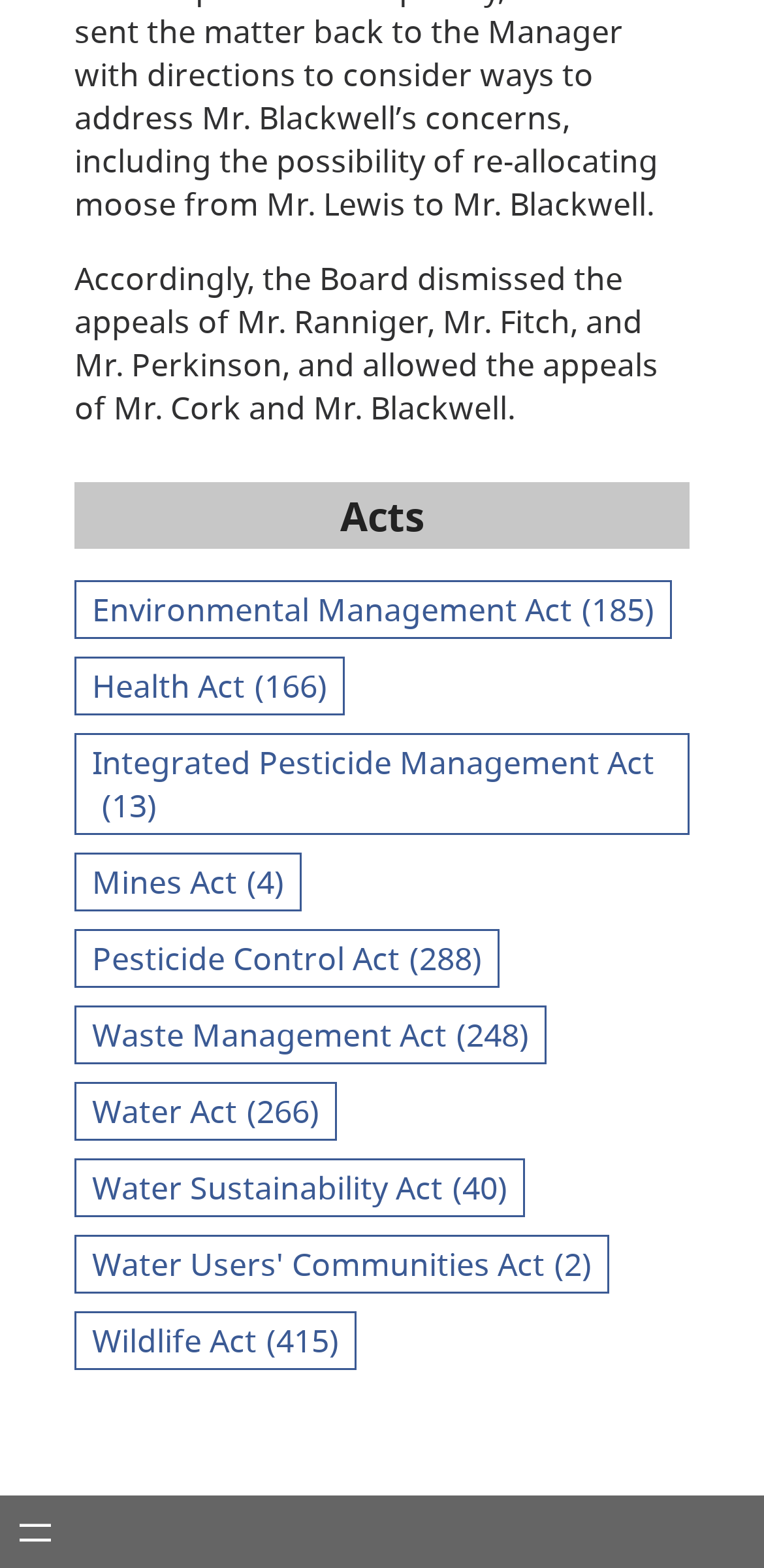Give a one-word or one-phrase response to the question:
How many items are in the Environmental Management Act?

185